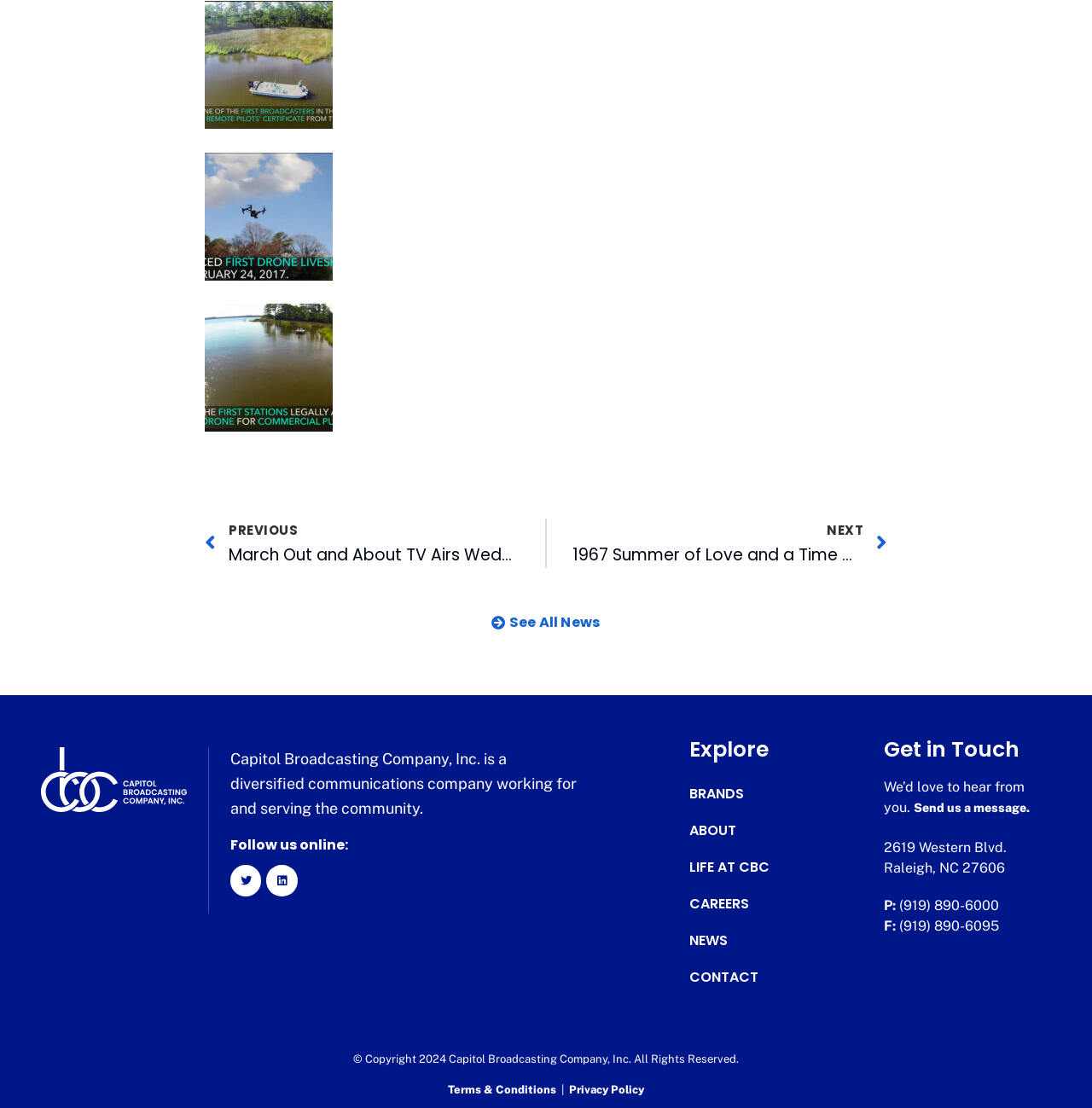Using the image as a reference, answer the following question in as much detail as possible:
How many navigation links are available in the footer?

I found seven navigation links in the footer section of the webpage, including 'BRANDS', 'ABOUT', 'LIFE AT CBC', 'CAREERS', 'NEWS', 'CONTACT', and 'Get in Touch', with IDs 263 to 268 and 93, respectively.